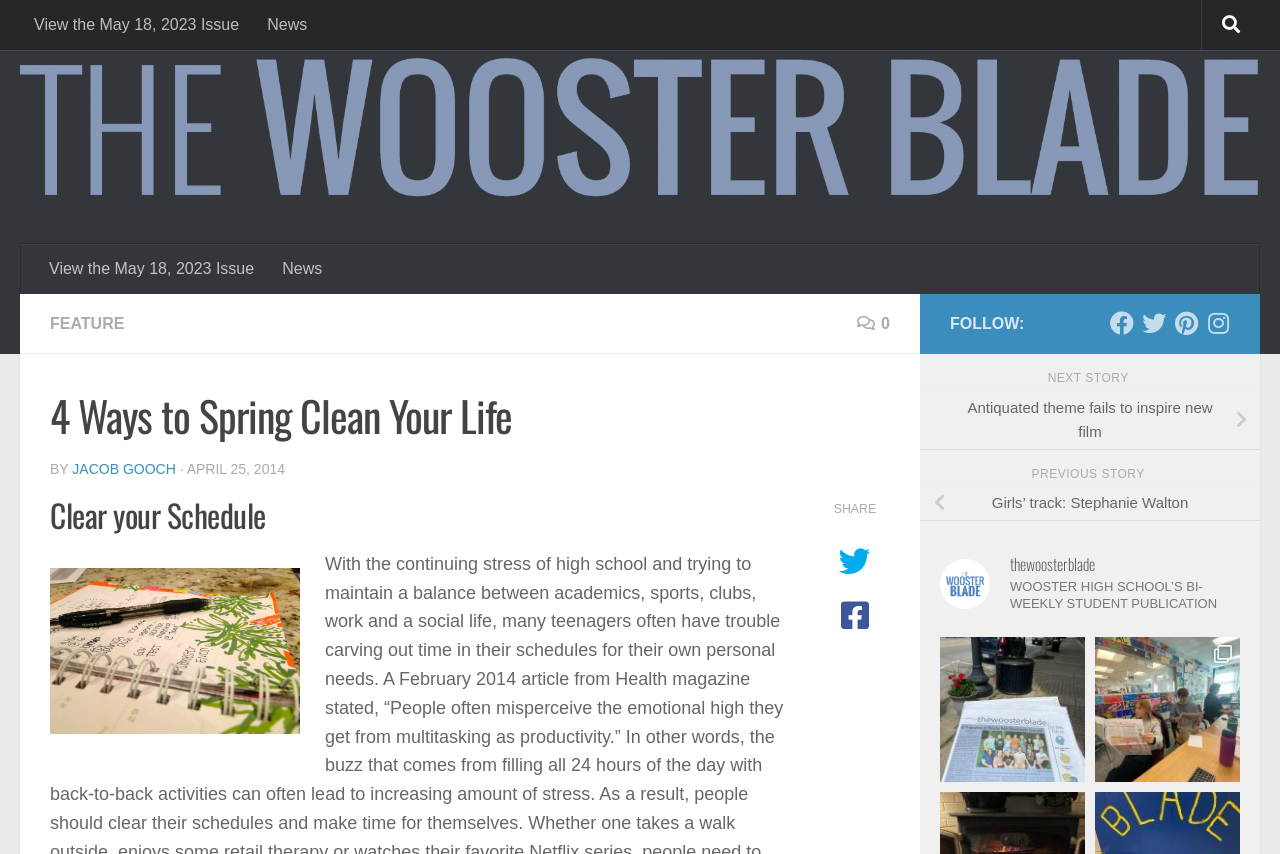Answer the question below with a single word or a brief phrase: 
What type of content does the publication feature?

News and articles